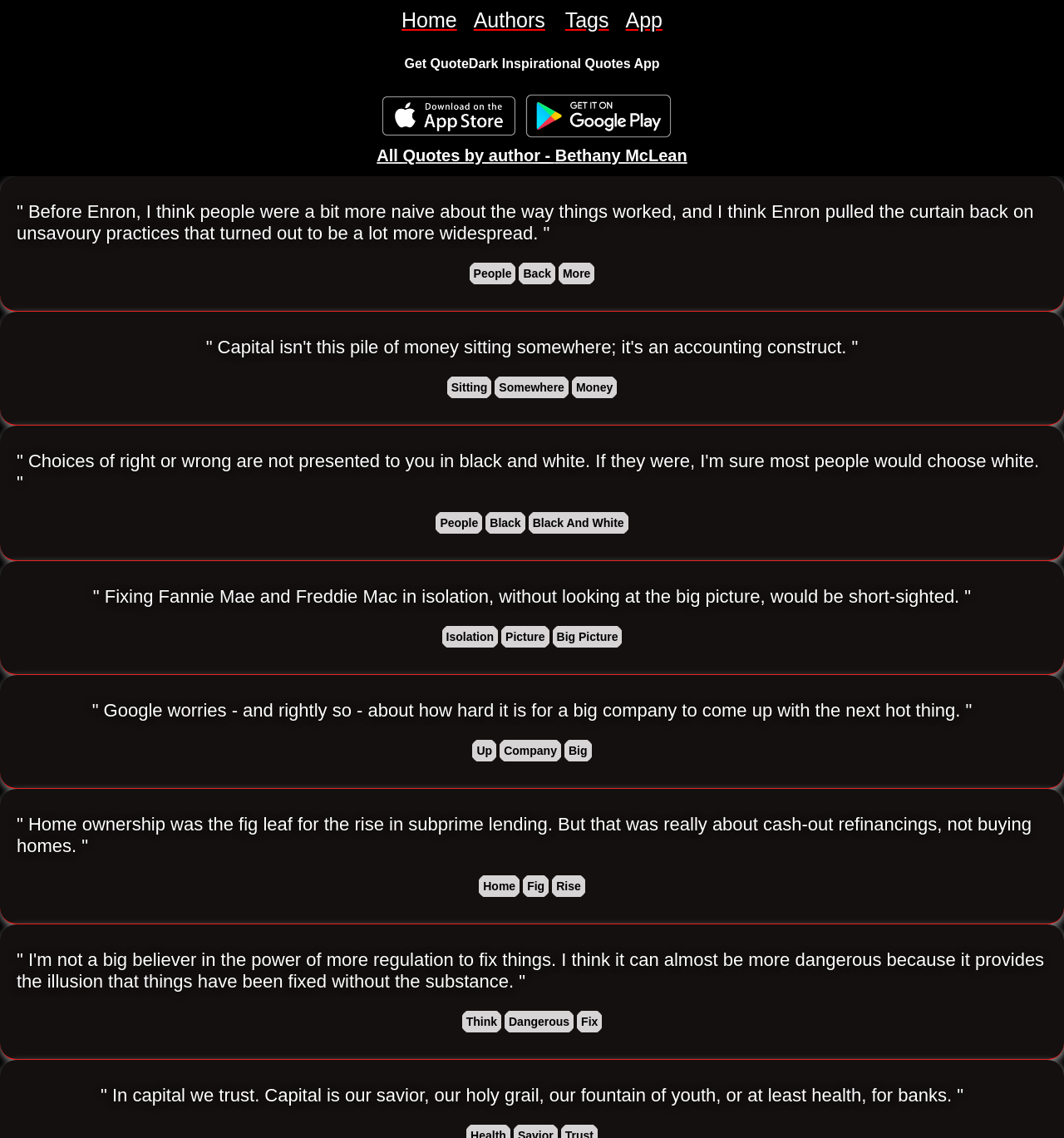Determine the bounding box coordinates for the UI element matching this description: "aria-label="QuoteDark Inspirational Quotes iOS App"".

[0.359, 0.082, 0.484, 0.121]